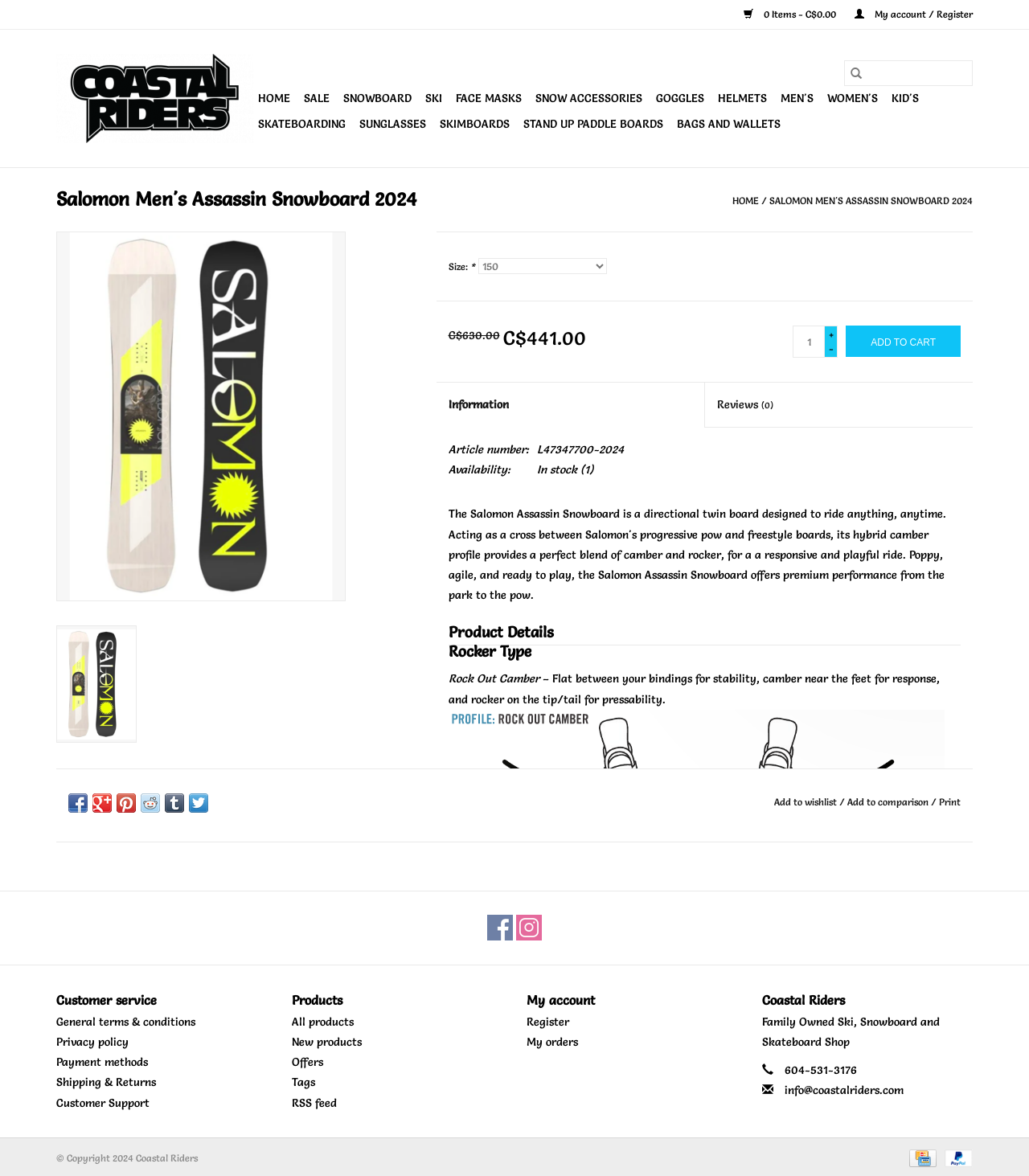Locate the bounding box coordinates of the clickable part needed for the task: "Select product size".

[0.464, 0.219, 0.589, 0.233]